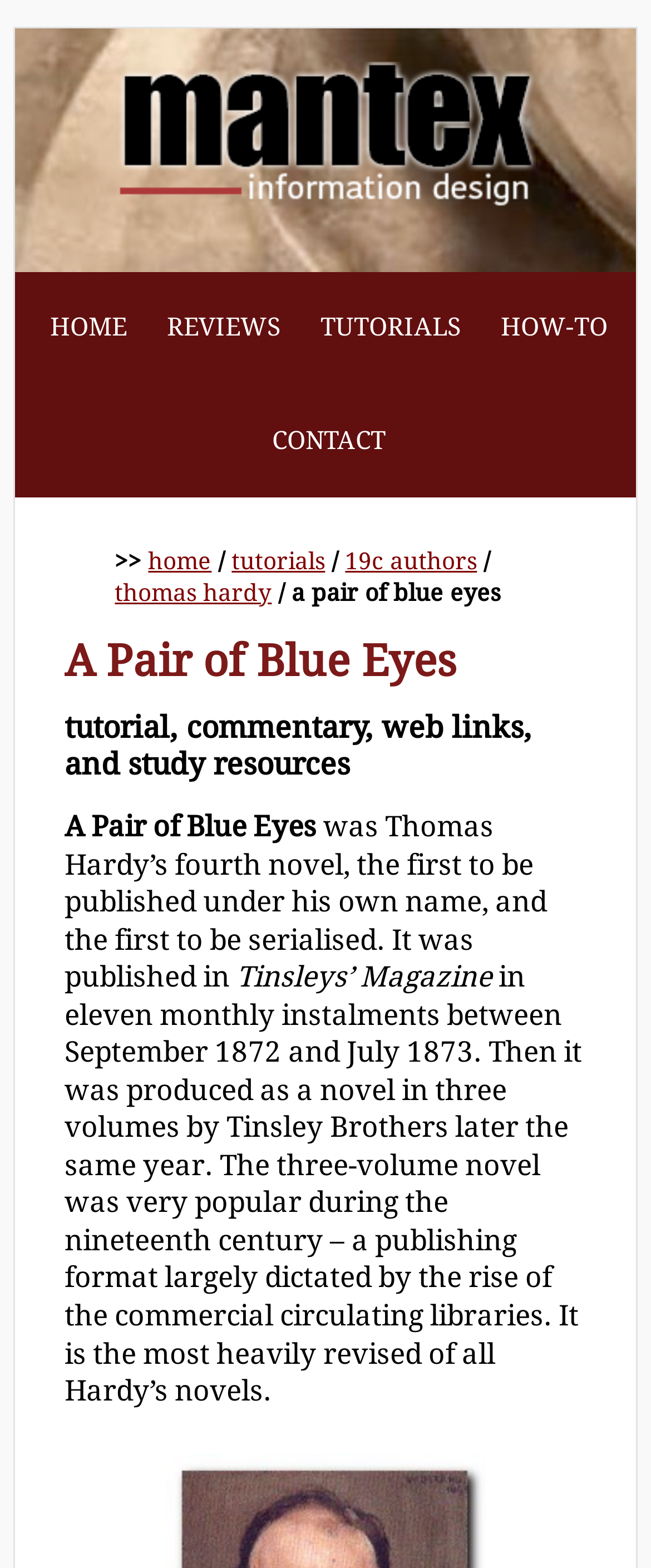Find the bounding box coordinates of the element you need to click on to perform this action: 'go to home page'. The coordinates should be represented by four float values between 0 and 1, in the format [left, top, right, bottom].

[0.046, 0.174, 0.226, 0.245]